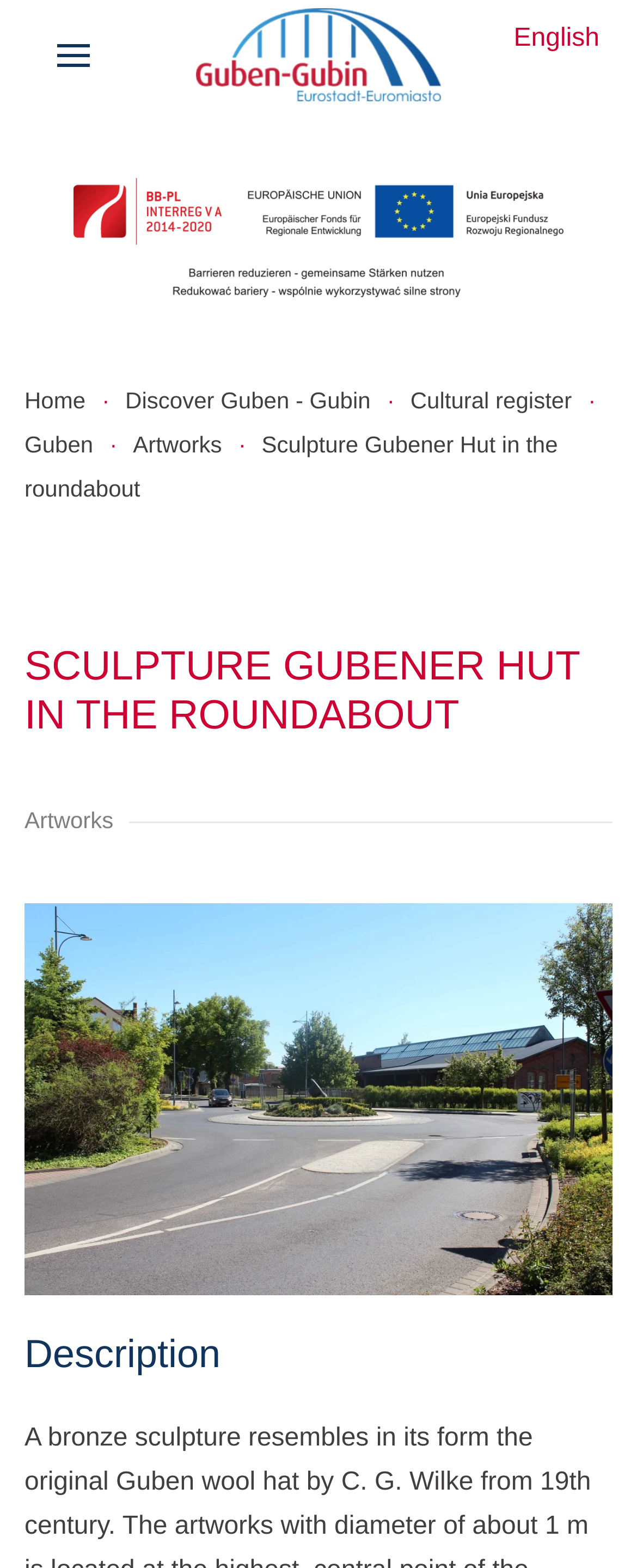Mark the bounding box of the element that matches the following description: "alt="cloud 9 Medspa Logo"".

None